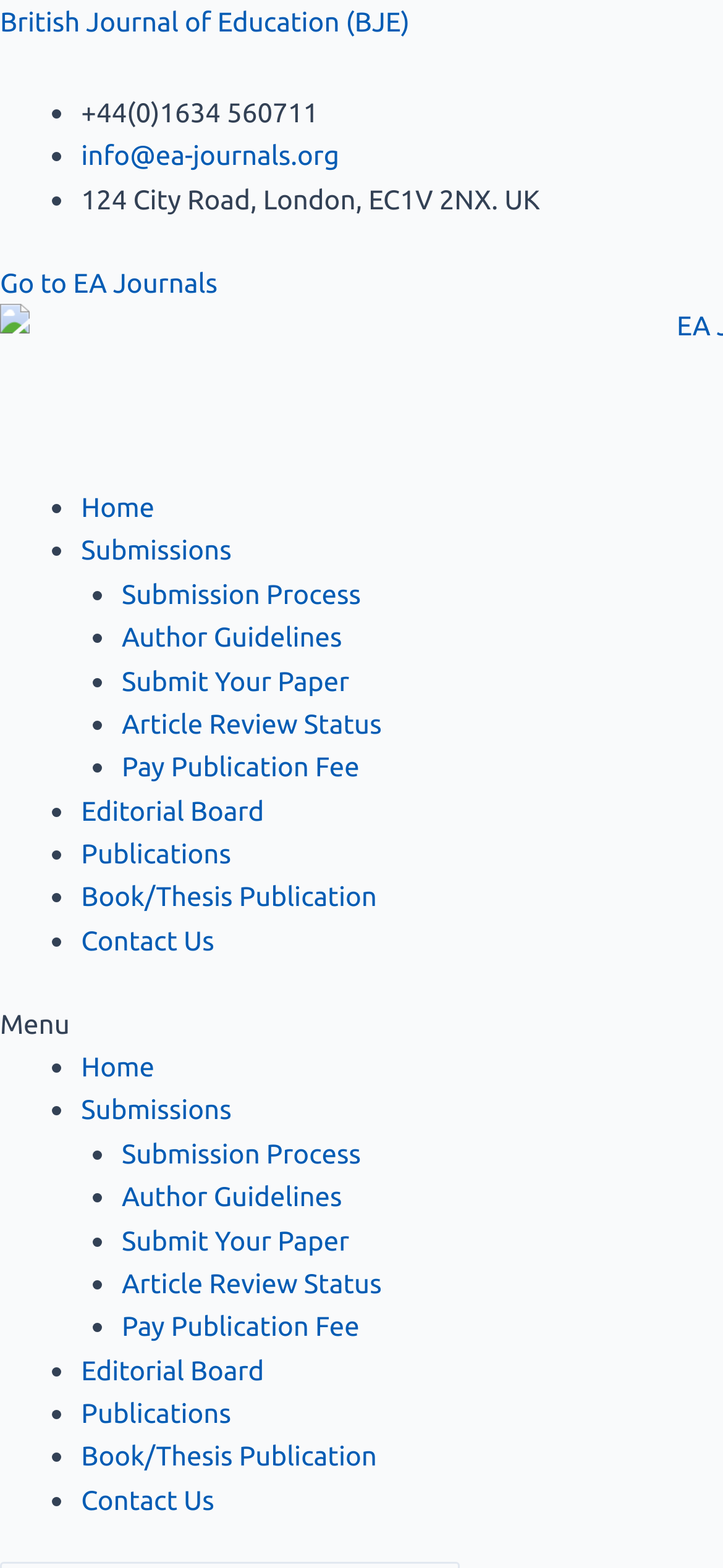Please answer the following question using a single word or phrase: 
What is the phone number of the British Journal of Education?

+44(0)1634 560711